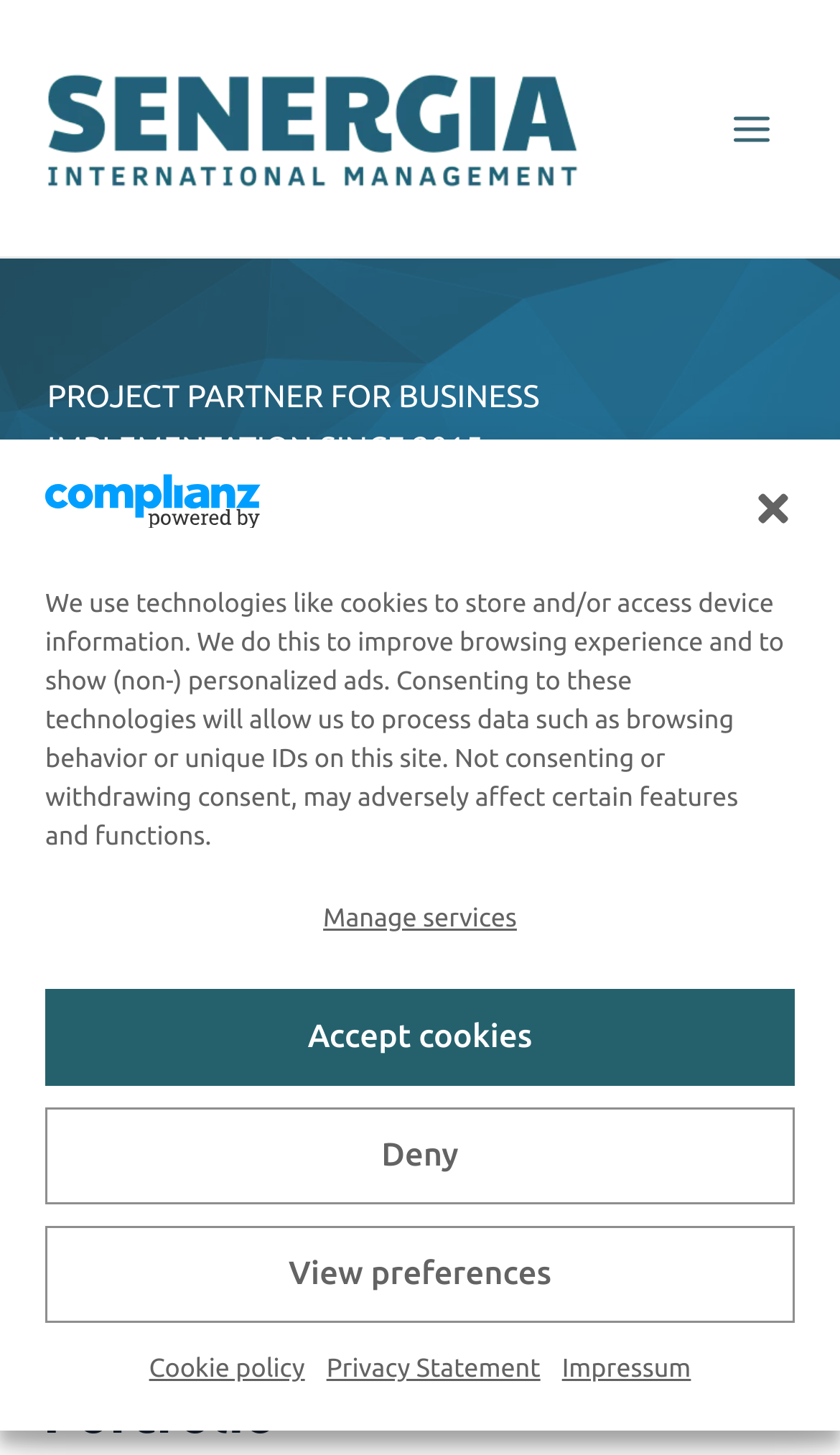What is the company's logo?
Provide a thorough and detailed answer to the question.

The company's logo is the Senergia logo, which is an image element on the webpage with the text 'Senergia Logo Senergia.de International Management Business Europe'.